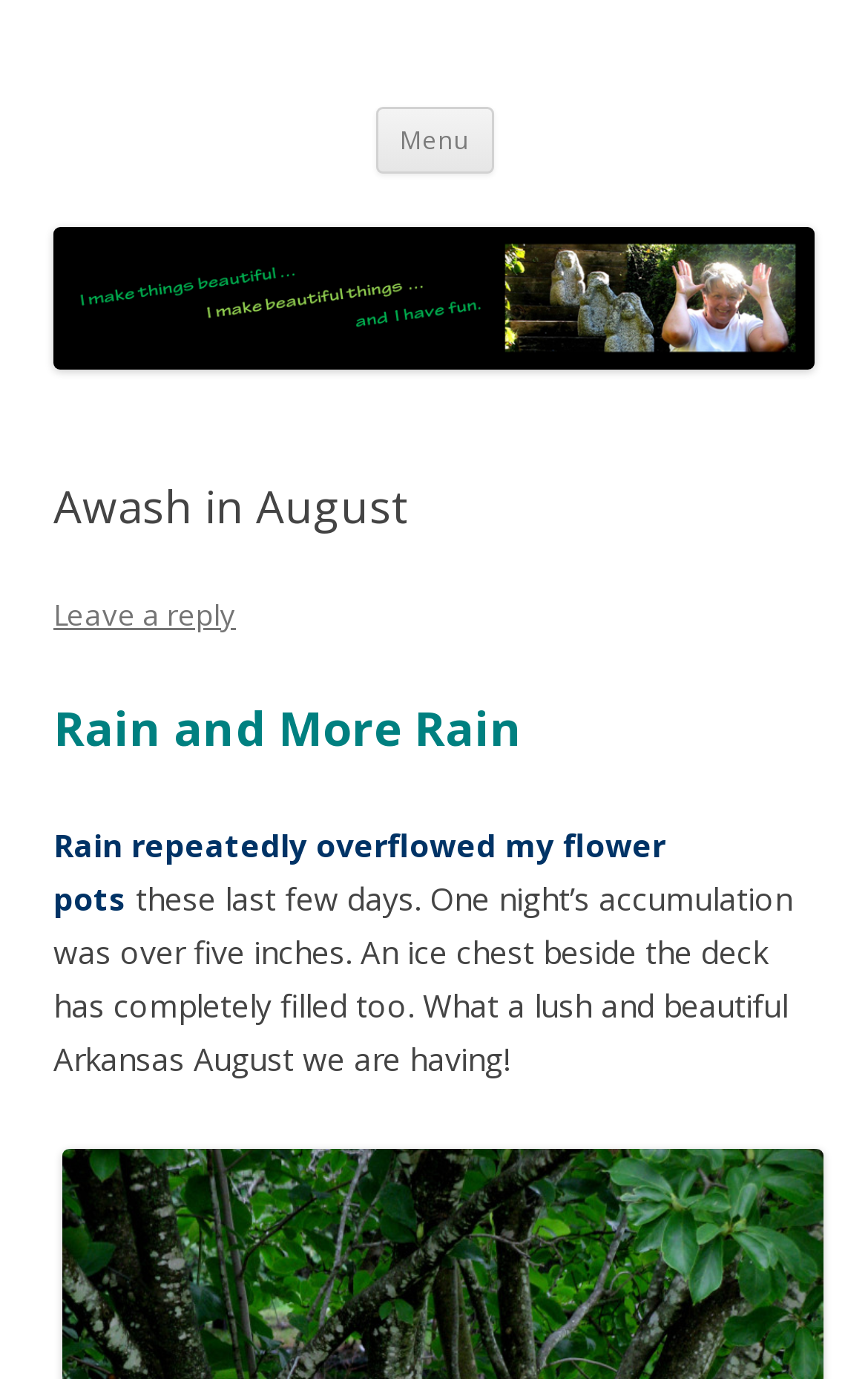Please analyze the image and give a detailed answer to the question:
What is the current month?

The webpage's title 'Awash in August' and the text 'What a lush and beautiful Arkansas August we are having!' indicate that the current month is August.